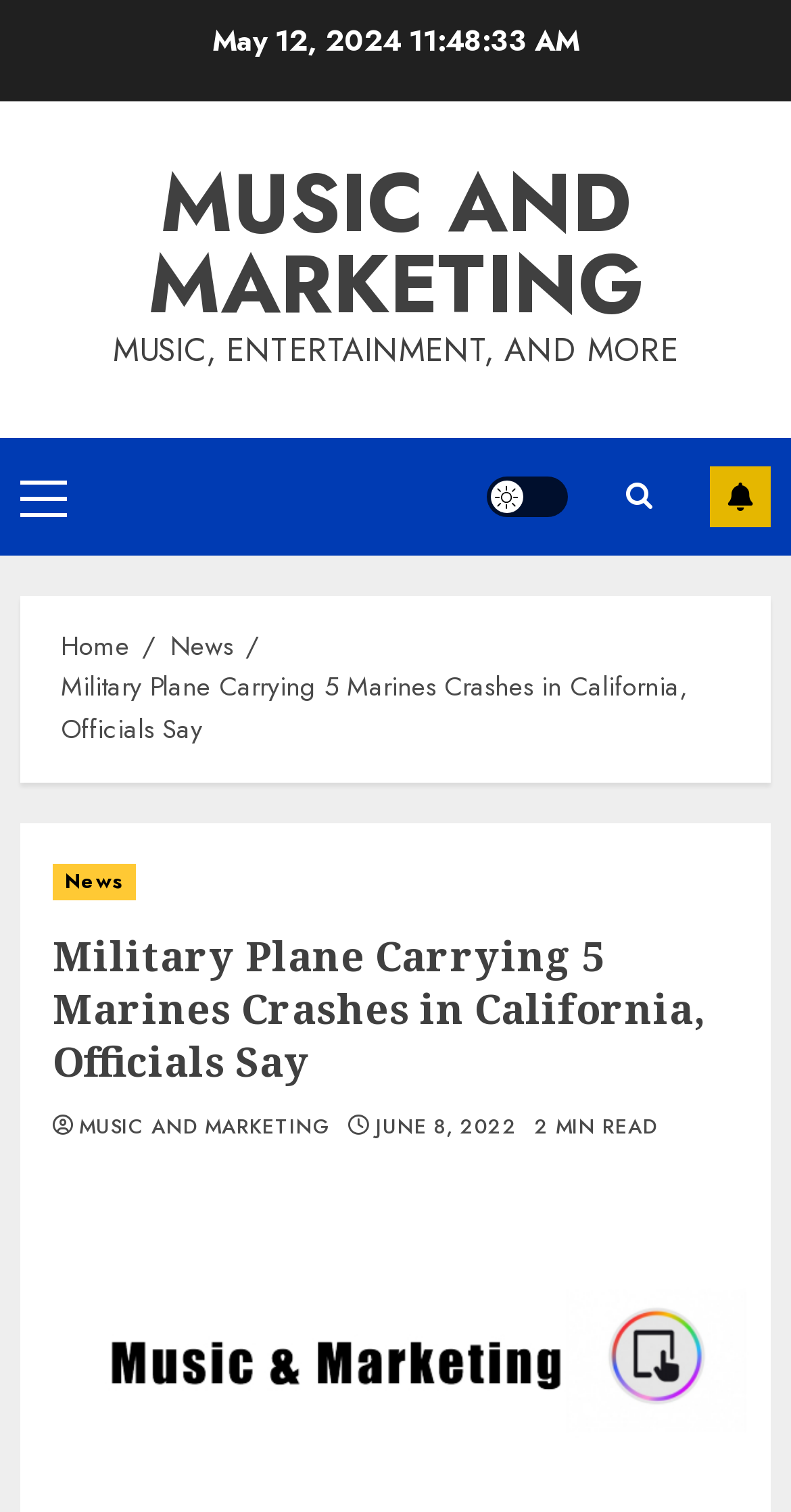Please identify the bounding box coordinates of where to click in order to follow the instruction: "Open Primary Menu".

[0.026, 0.316, 0.085, 0.34]